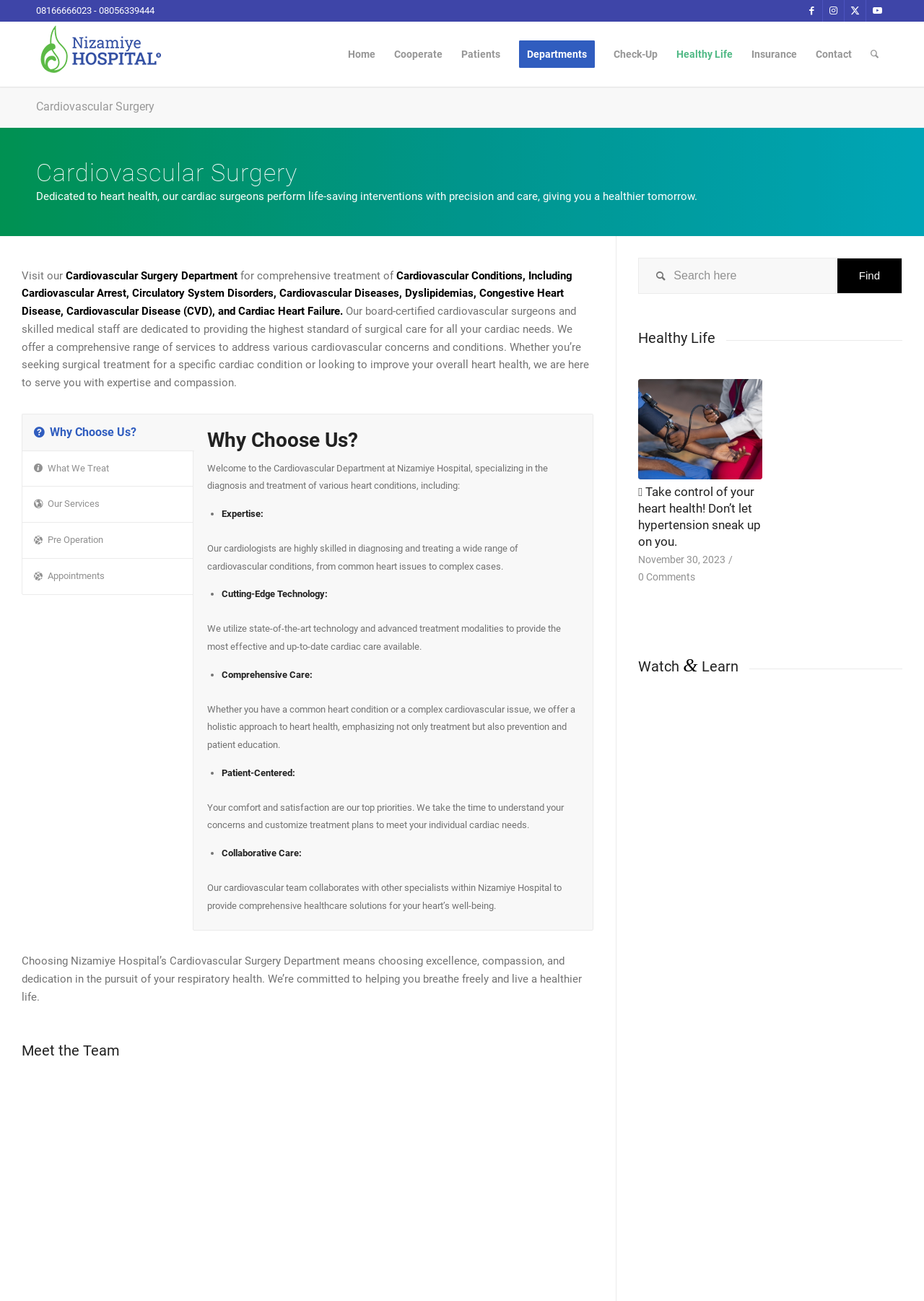Please specify the bounding box coordinates of the clickable section necessary to execute the following command: "Contact the hospital".

[0.873, 0.017, 0.932, 0.067]